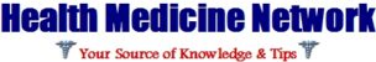Offer a meticulous description of the image.

The image showcases the logo of the "Health Medicine Network," prominently displaying its name in bold blue letters, conveying a sense of authority and trustworthiness in the medical field. Beneath the main title, the tagline "Your Source of Knowledge & Tips" emphasizes the platform's commitment to providing valuable information and insights related to health and medicine. The design is clean and professional, suggesting an informative resource aimed at readers seeking to enhance their understanding of medical topics and current research trends.